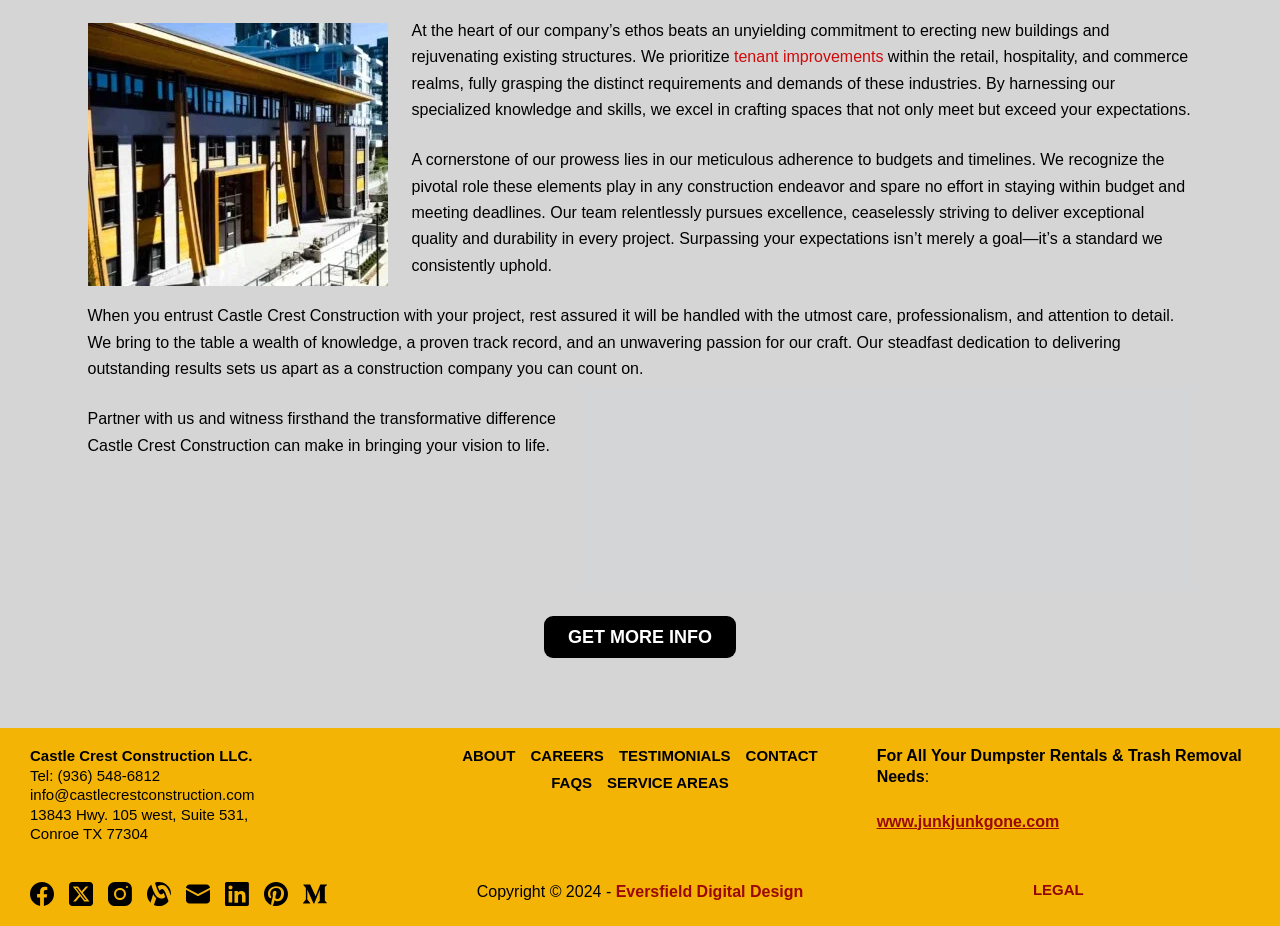Can you provide the bounding box coordinates for the element that should be clicked to implement the instruction: "Click the 'Use necessary cookies only' button"?

None